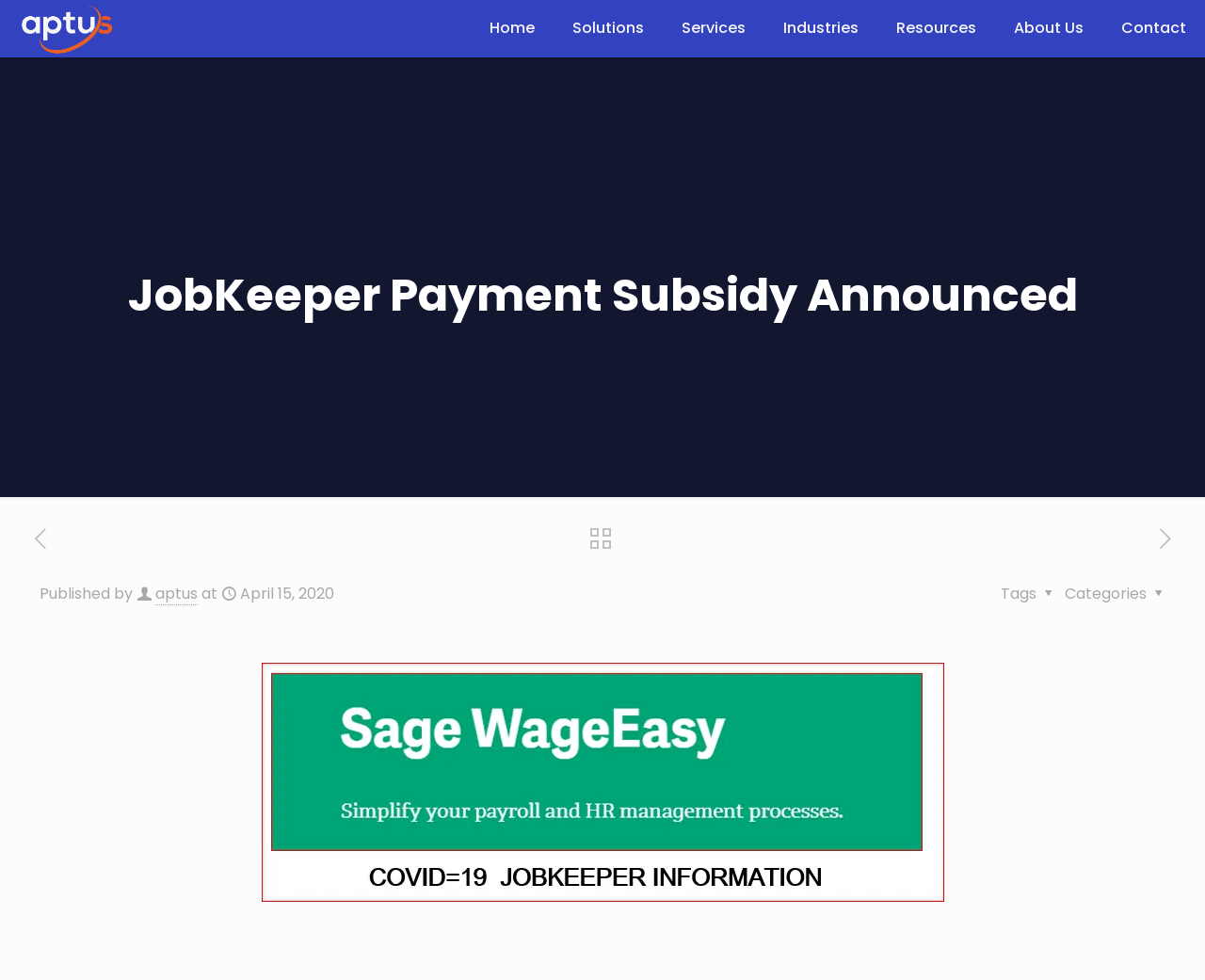Find the bounding box coordinates of the clickable area that will achieve the following instruction: "read next post".

[0.957, 0.536, 0.977, 0.566]